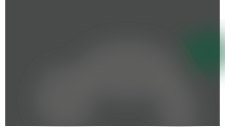What does the article explore?
Provide an in-depth answer to the question, covering all aspects.

The article presents different aspects of online casino gaming, including strategies or insights to help players increase their chances of winning real money, providing readers with a comprehensive understanding of the online casino experience.